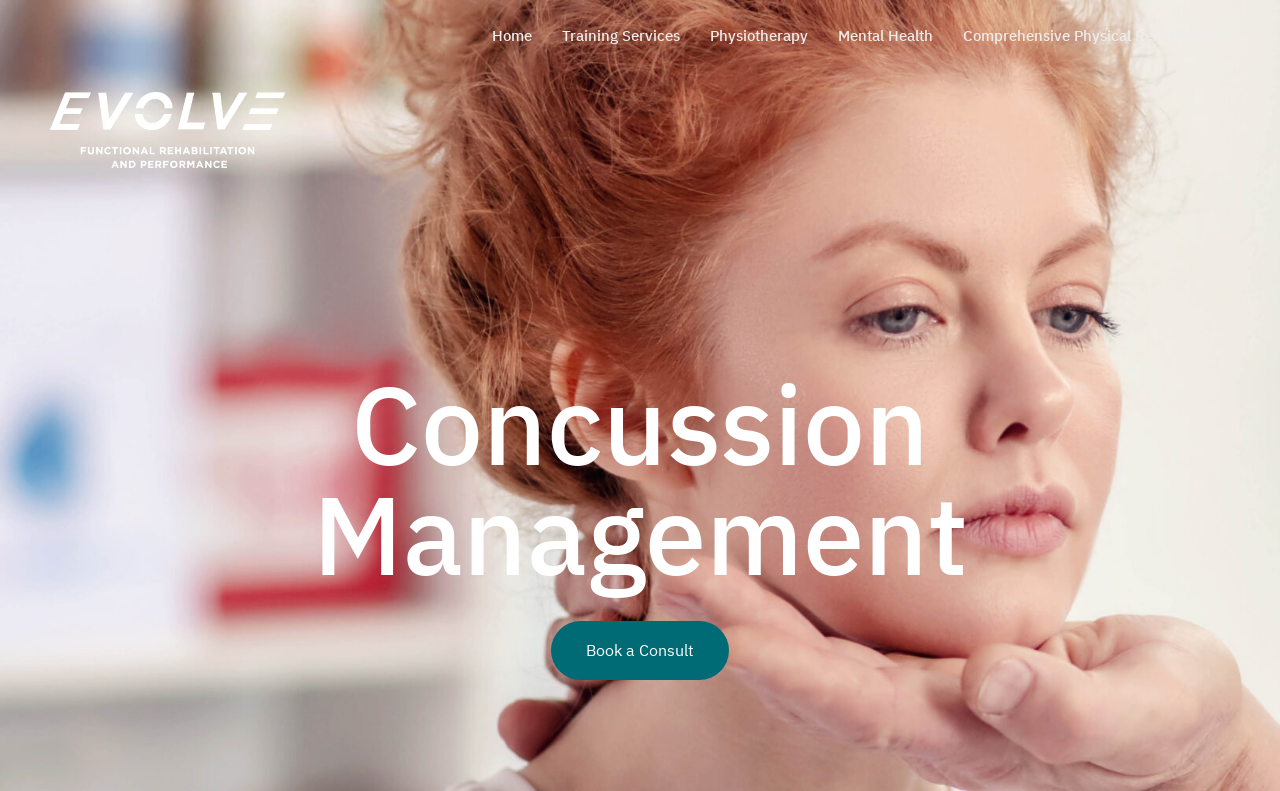Describe all the significant parts and information present on the webpage.

The webpage is about Concussion Management, specifically the Evolve program. At the top left corner, there is a logo image with a corresponding link. 

To the right of the logo, there is a navigation menu consisting of five links: Home, Training Services, Physiotherapy, Mental Health, and Comprehensive Physical Rehabilitation. These links are positioned horizontally, with each link situated to the right of the previous one.

Below the navigation menu, there is a prominent heading that reads "Concussion Management", which spans almost the entire width of the page.

Further down, there is a call-to-action link, "Book a Consult", positioned near the bottom of the page.